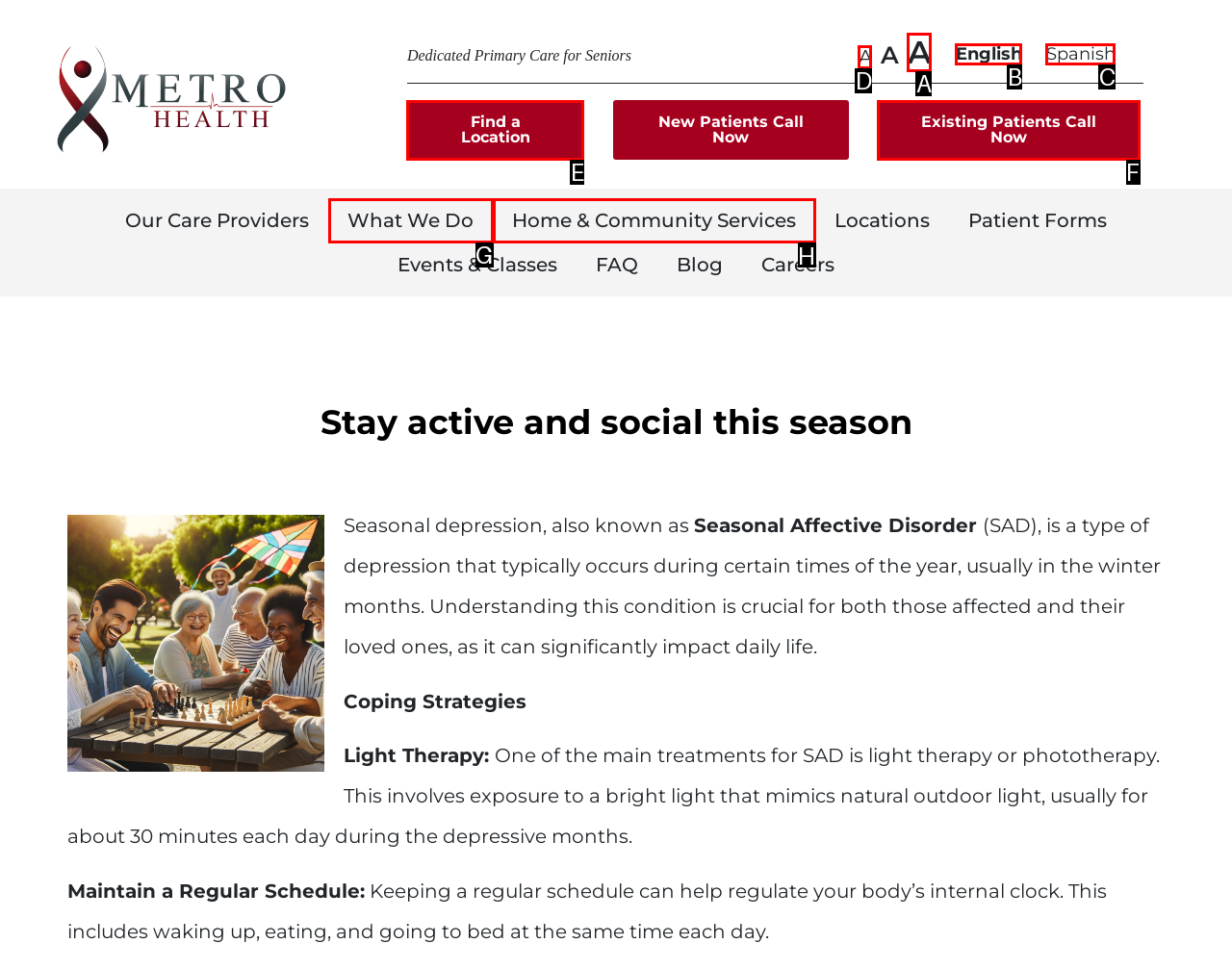From the available options, which lettered element should I click to complete this task: View 'Home & Community Services'?

H